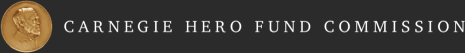Using the details from the image, please elaborate on the following question: What values does the Commission stand for?

The background is dark, providing a striking contrast that accentuates the golden medal and lettering, embodying the values of courage and altruism that the Commission stands for, which suggests that the Commission stands for the values of courage and altruism.